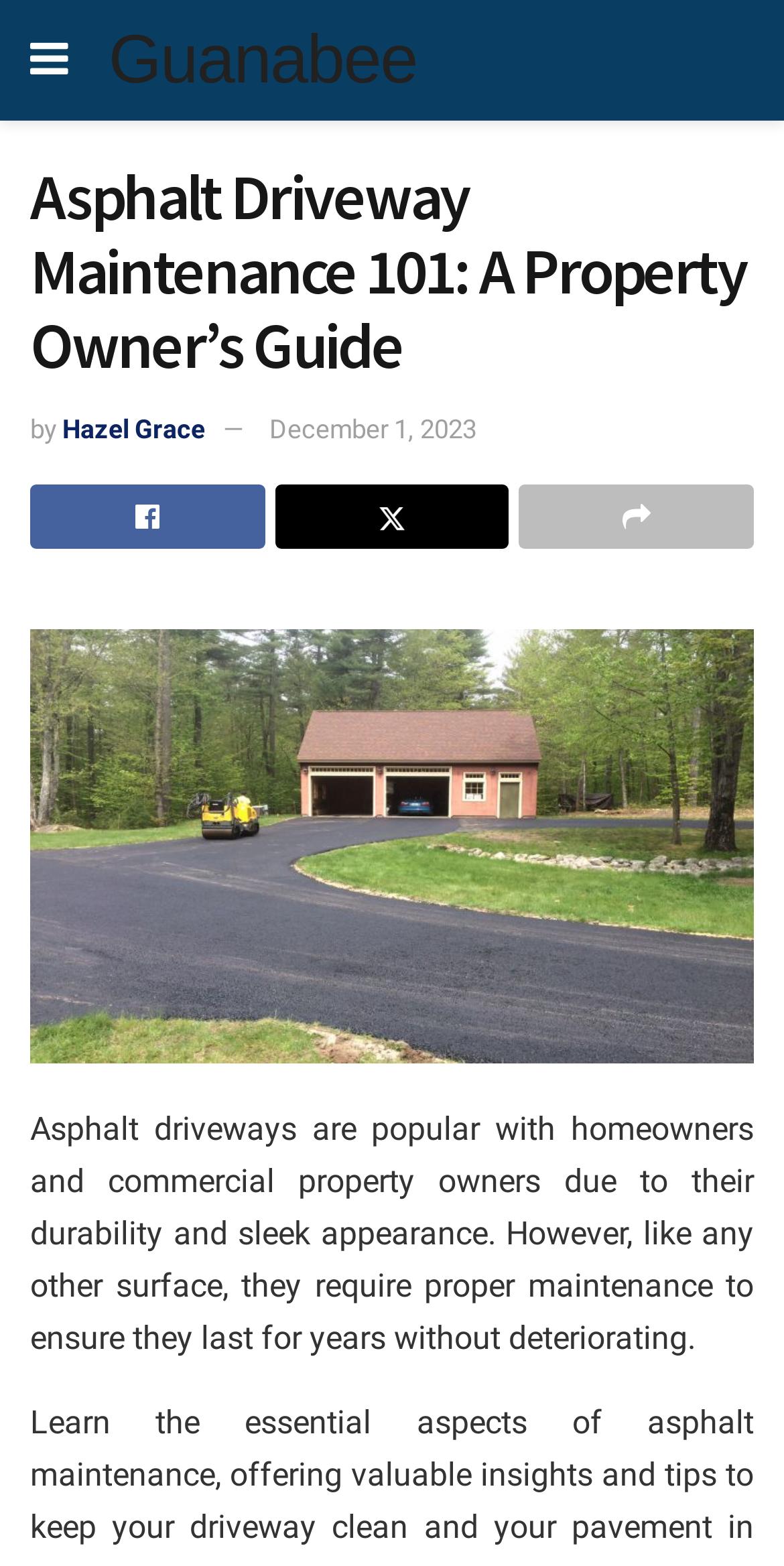Create an in-depth description of the webpage, covering main sections.

The webpage is about asphalt driveway maintenance, with a main title "Asphalt Driveway Maintenance 101: A Property Owner's Guide" at the top. Below the title, there is a section with the author's name, "Hazel Grace", and the publication date, "December 1, 2023". 

On the top-left corner, there are three icons: a bookmark icon, a share icon, and a search icon. On the top-right corner, there is a link to "Guanabee". 

The main content of the webpage starts with a paragraph that explains the importance of maintaining asphalt driveways, mentioning their durability and sleek appearance. This paragraph is positioned below the title and author information section.

To the right of the share icon, there is a small image. The image is relatively small, taking up about a quarter of the width of the webpage.

There are a total of 5 links on the webpage, including the three icons on the top-left corner, the link to "Guanabee" on the top-right corner, and the link to the author's name.